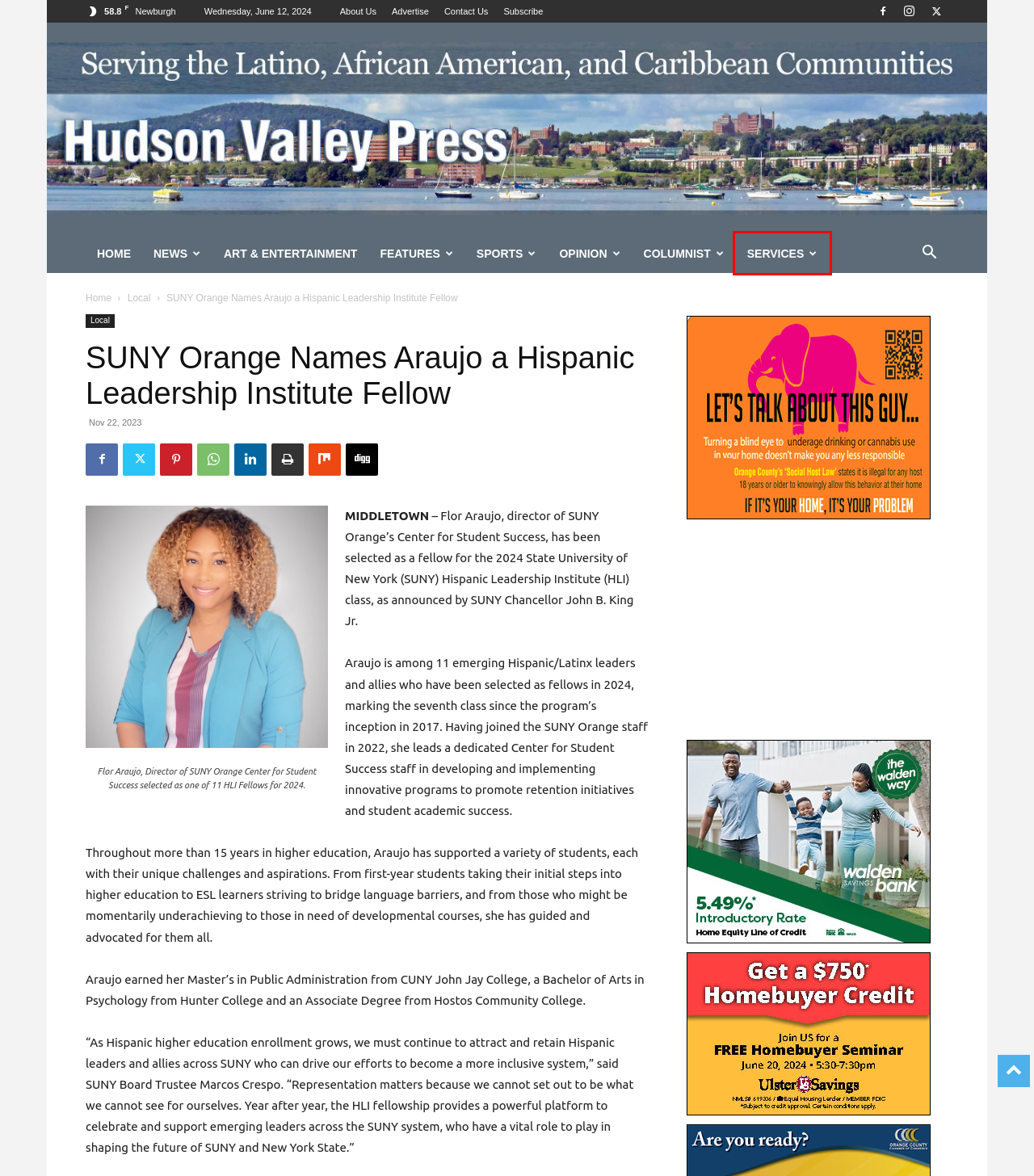You have a screenshot of a webpage with a red rectangle bounding box around an element. Identify the best matching webpage description for the new page that appears after clicking the element in the bounding box. The descriptions are:
A. Columnist - Hudson Valley Press
B. Advertise - Hudson Valley Press
C. About Us - Hudson Valley Press
D. Education - Hudson Valley Press
E. Services - Hudson Valley Press
F. Contact Us - Hudson Valley Press
G. News - Hudson Valley Press
H. Subscribe - Hudson Valley Press

E